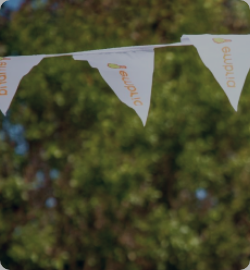Provide a comprehensive description of the image.

The image captures a vibrant outdoor scene featuring a series of triangular flags or pennants, prominently displaying the logo of Embria. These decorative elements are suspended between two points against a backdrop of lush greenery, suggesting a celebratory or festive atmosphere. The flags, likely part of the festivities for Embria's 16th anniversary as detailed in the associated news piece, add a lively touch to the setting, emphasizing the company’s milestone. The focus on Embria's branding highlights its prominence in the event, inviting attendees to engage with the community spirit fostered by the celebration.